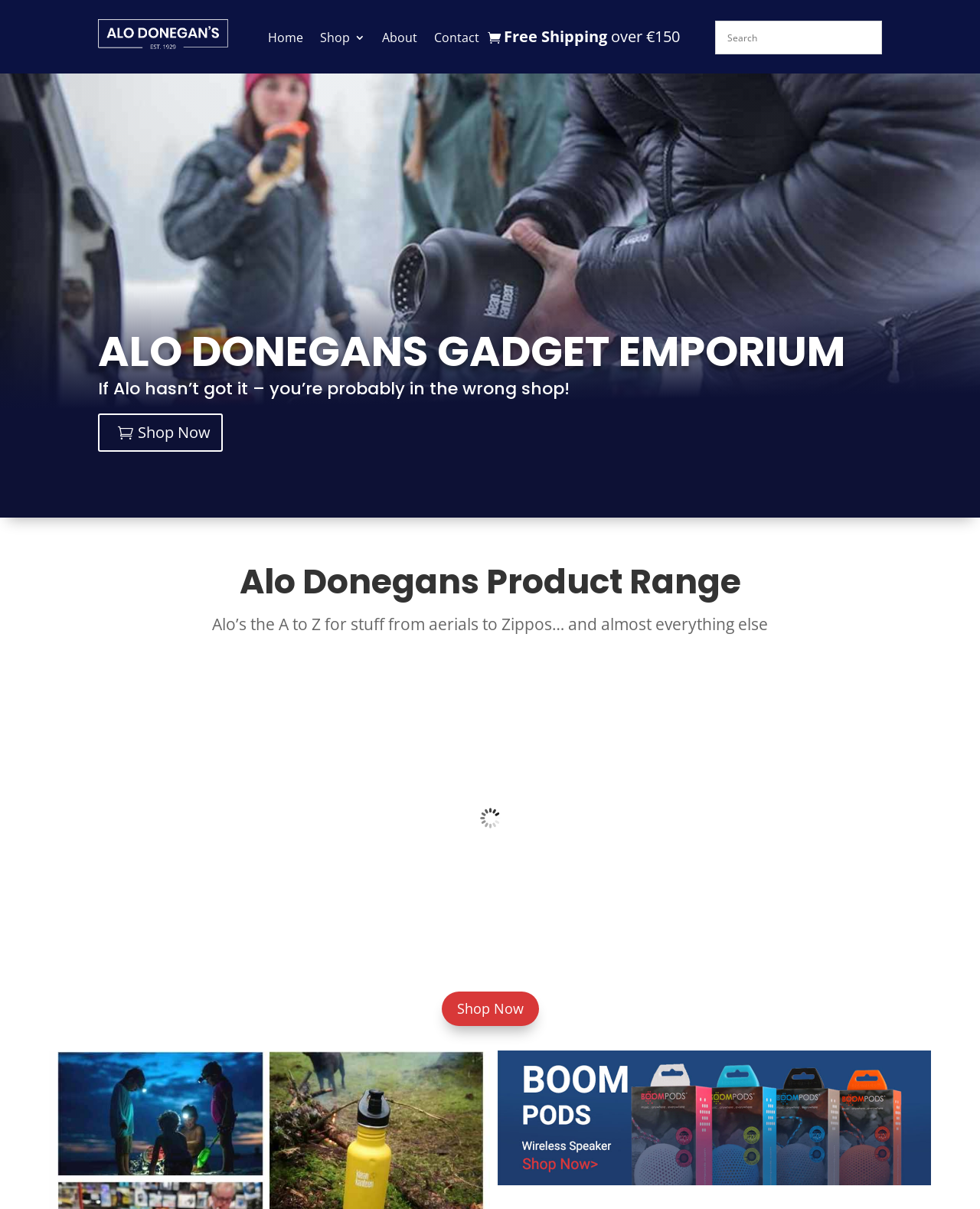Specify the bounding box coordinates of the element's area that should be clicked to execute the given instruction: "Click on the 'About' link". The coordinates should be four float numbers between 0 and 1, i.e., [left, top, right, bottom].

[0.39, 0.027, 0.426, 0.041]